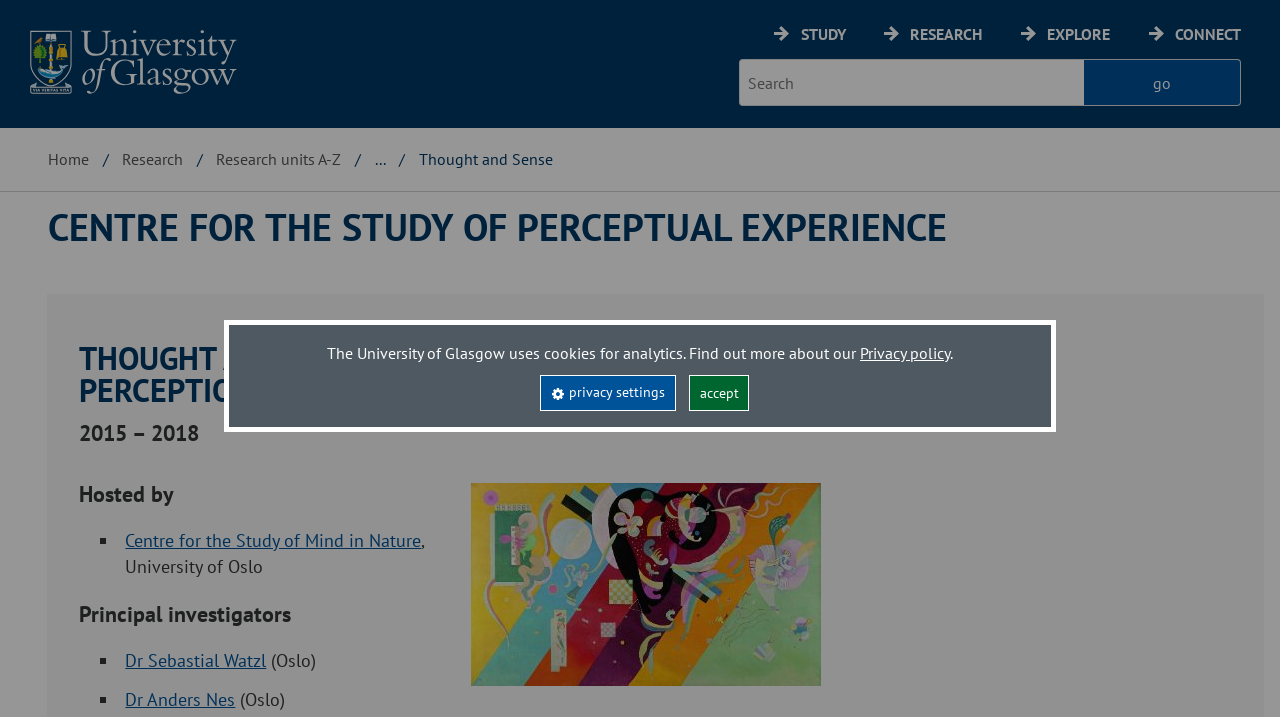Carefully observe the image and respond to the question with a detailed answer:
What is the title of the project?

I found the answer by looking at the breadcrumbs navigation element which shows the path 'Home > Research > Research units A-Z > Centre for the Study of Perceptual Experience > Projects and collaborations > Thought and Sense', indicating that 'Thought and Sense' is the title of the project.